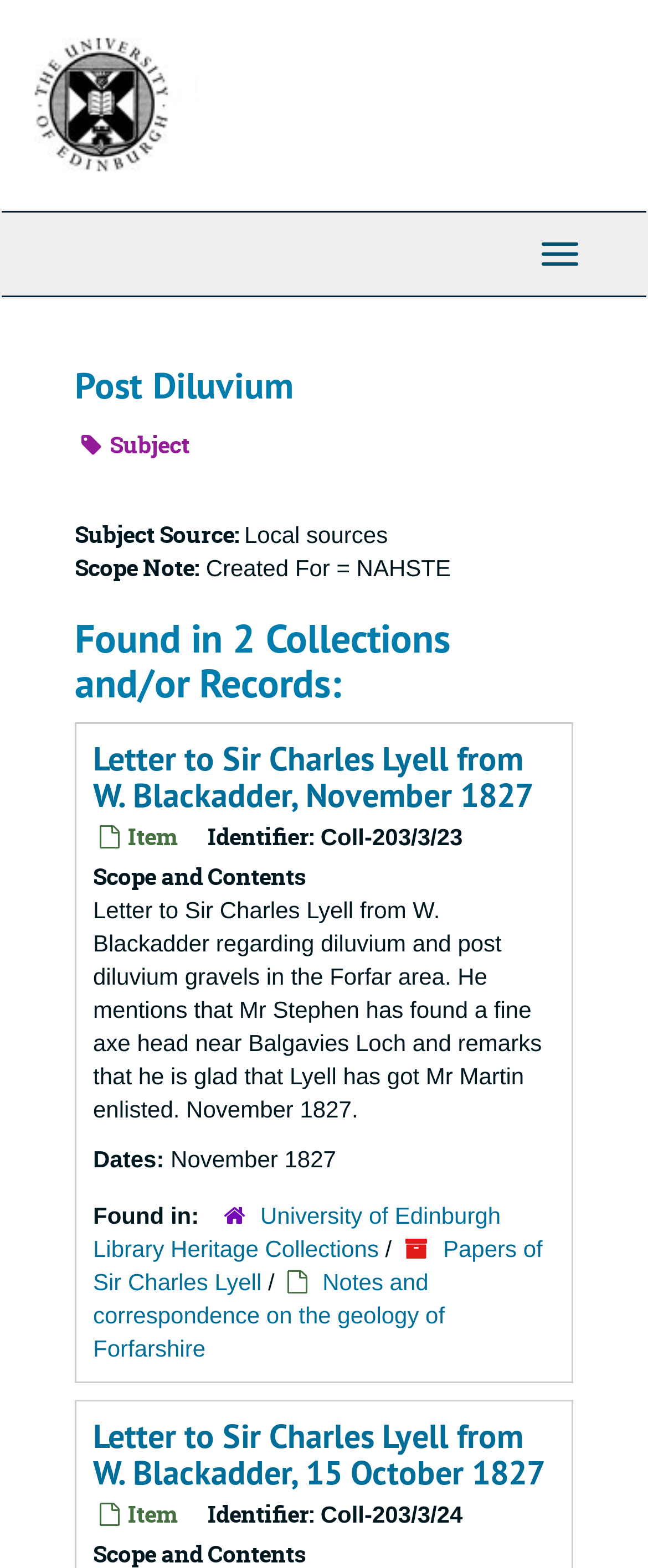Refer to the image and provide a thorough answer to this question:
How many collections are the letters found in?

The answer can be found by looking at the section 'Found in 2 Collections and/or Records:' which lists the collections where the letters are found.